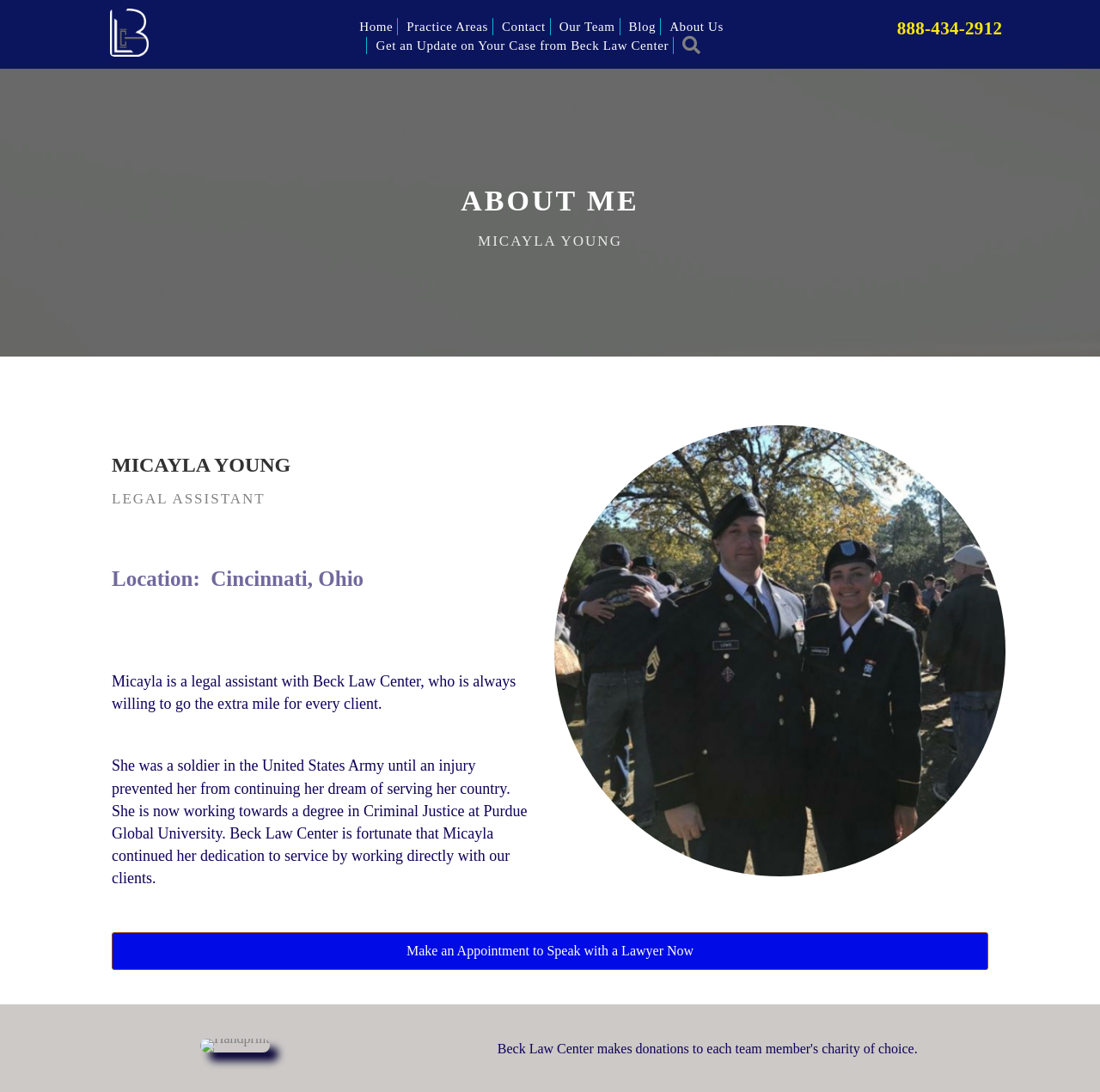Provide the bounding box coordinates for the area that should be clicked to complete the instruction: "click the image of Micayla Young".

[0.504, 0.39, 0.914, 0.803]